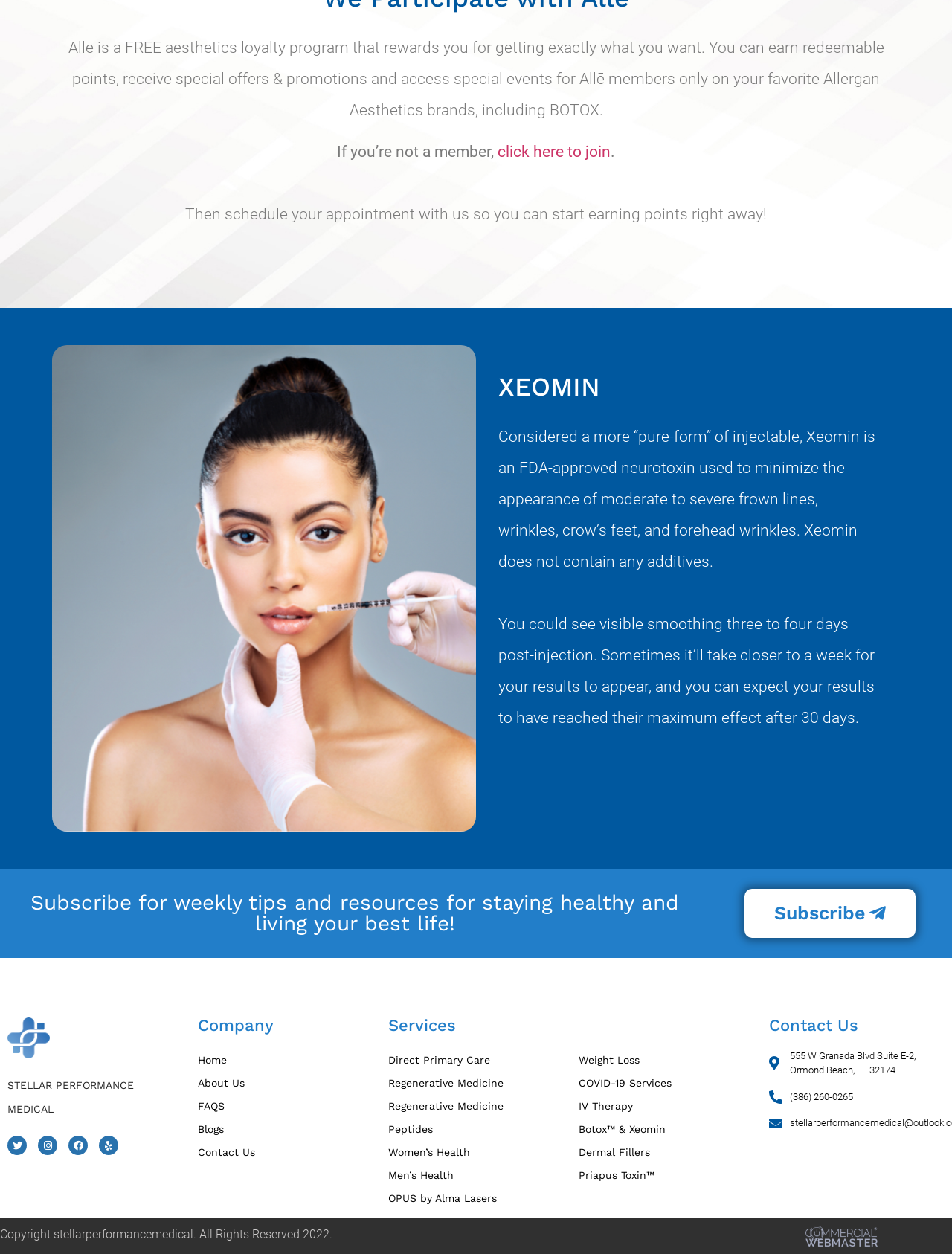Please locate the bounding box coordinates of the region I need to click to follow this instruction: "visit Twitter page".

[0.008, 0.906, 0.028, 0.921]